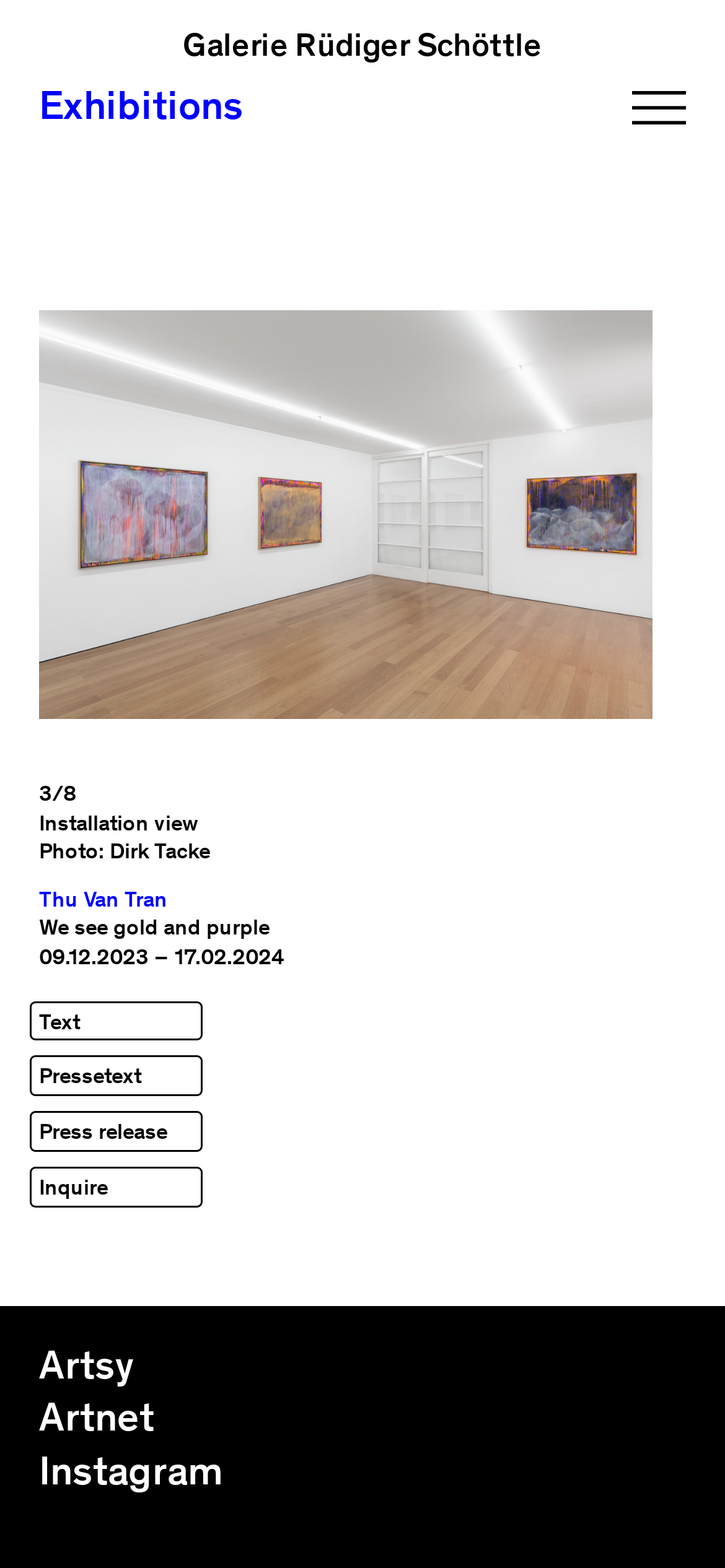Pinpoint the bounding box coordinates for the area that should be clicked to perform the following instruction: "Visit Galerie Rüdiger Schöttle".

[0.252, 0.02, 0.748, 0.041]